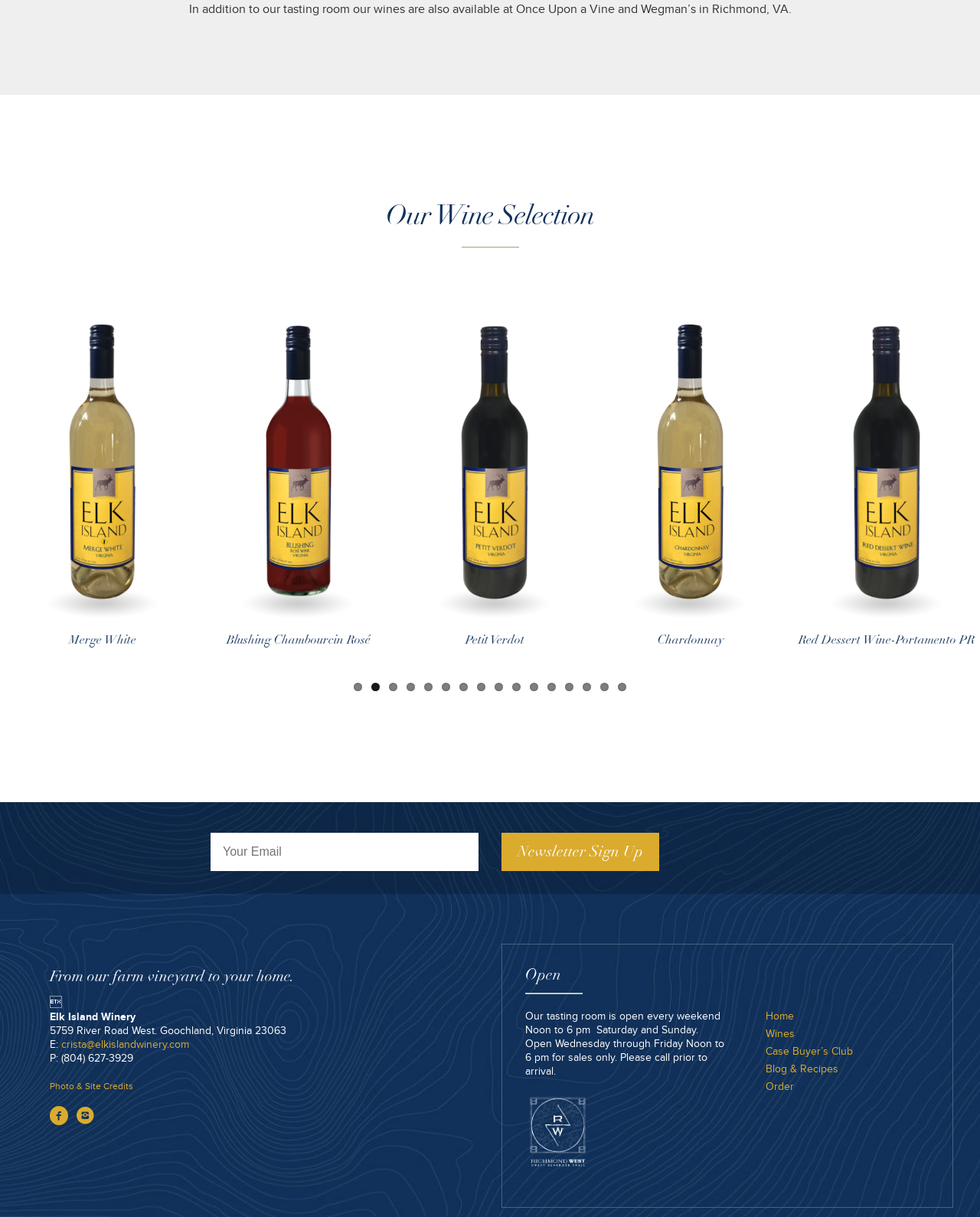How many wines are listed on the webpage?
Look at the image and answer with only one word or phrase.

5